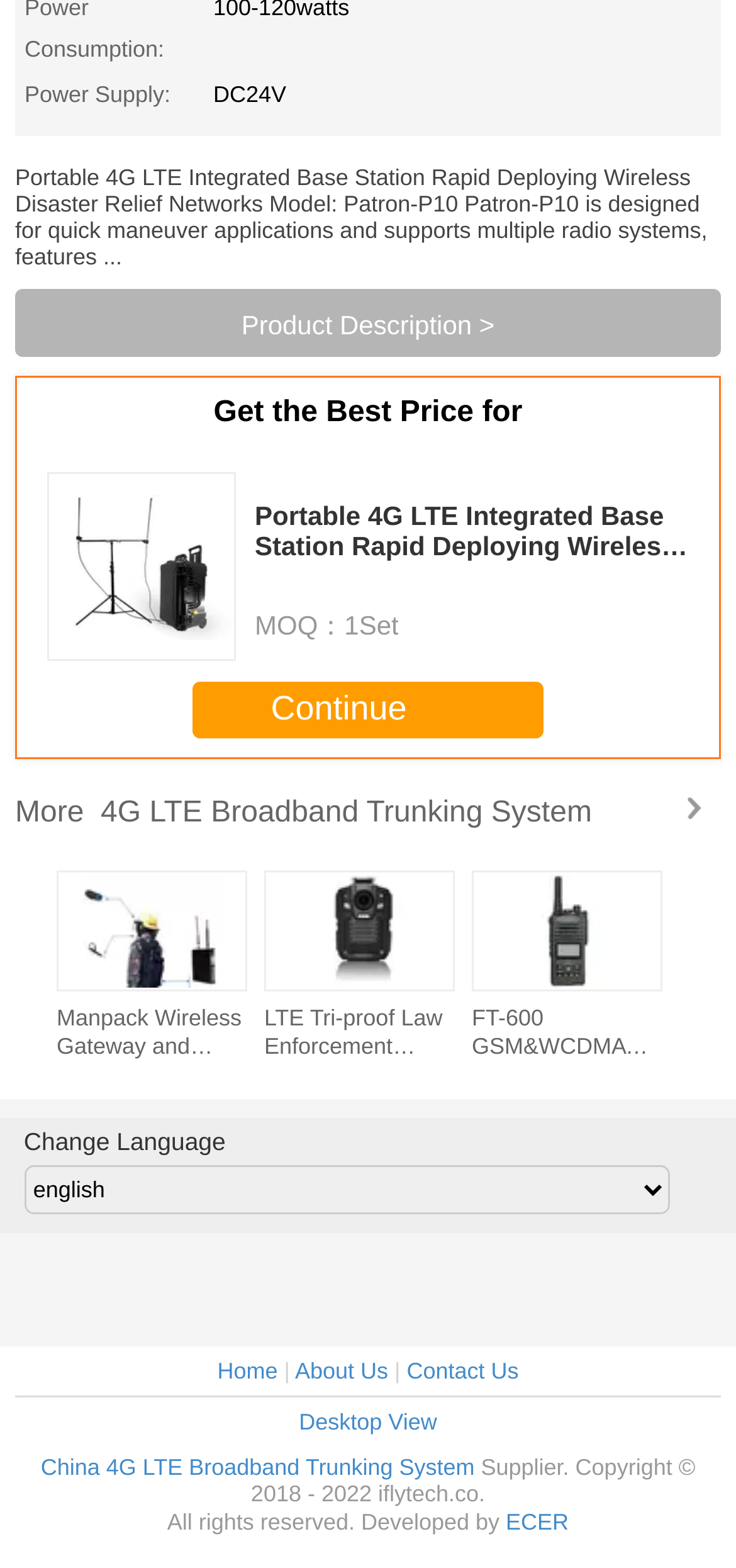Locate the bounding box coordinates of the area to click to fulfill this instruction: "Change the language". The bounding box should be presented as four float numbers between 0 and 1, in the order [left, top, right, bottom].

[0.032, 0.719, 0.307, 0.737]